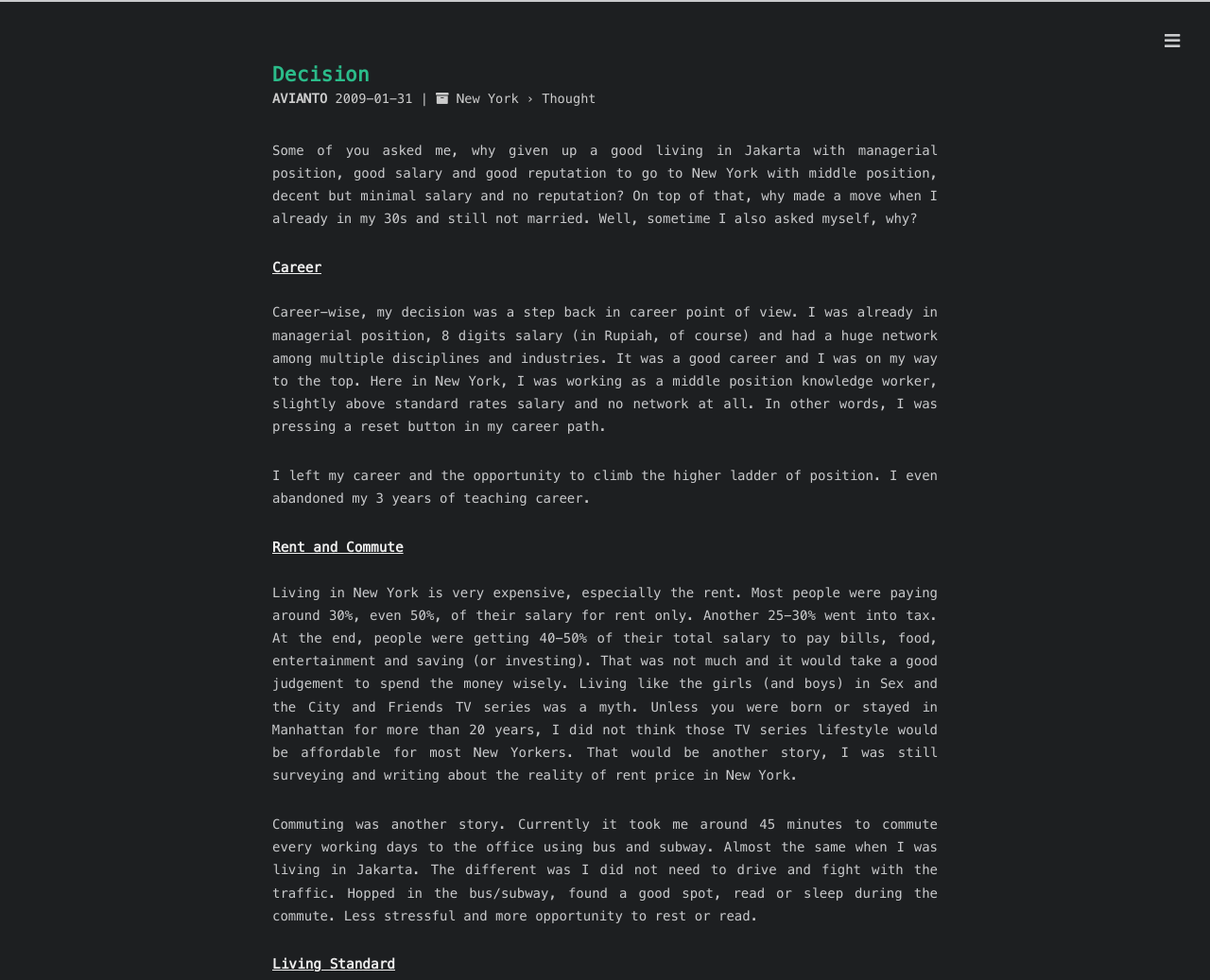What is the author's current job position in New York?
Look at the screenshot and give a one-word or phrase answer.

Middle position